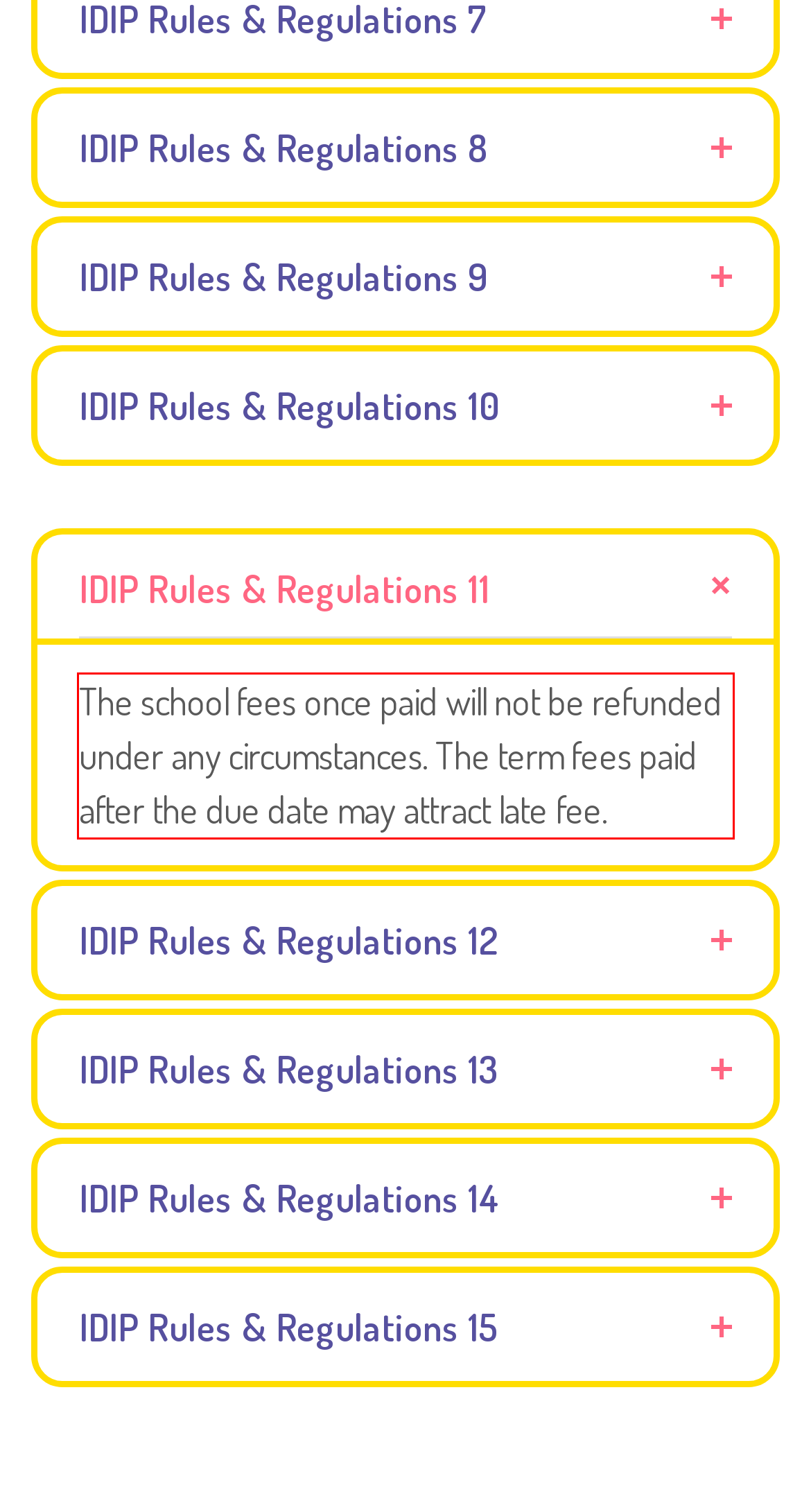Please extract the text content within the red bounding box on the webpage screenshot using OCR.

The school fees once paid will not be refunded under any circumstances. The term fees paid after the due date may attract late fee.